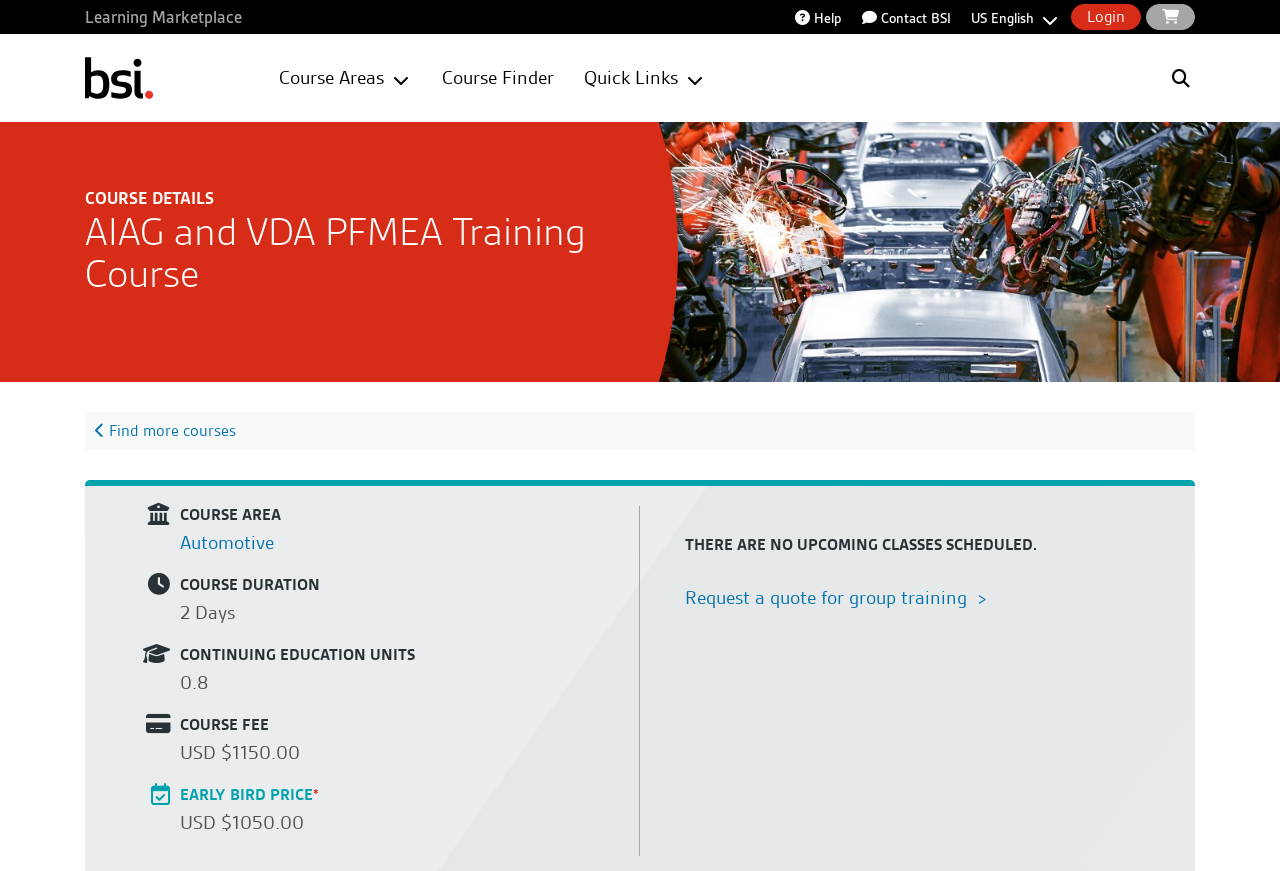Extract the bounding box coordinates of the UI element described by: "Help". The coordinates should include four float numbers ranging from 0 to 1, e.g., [left, top, right, bottom].

[0.613, 0.002, 0.666, 0.04]